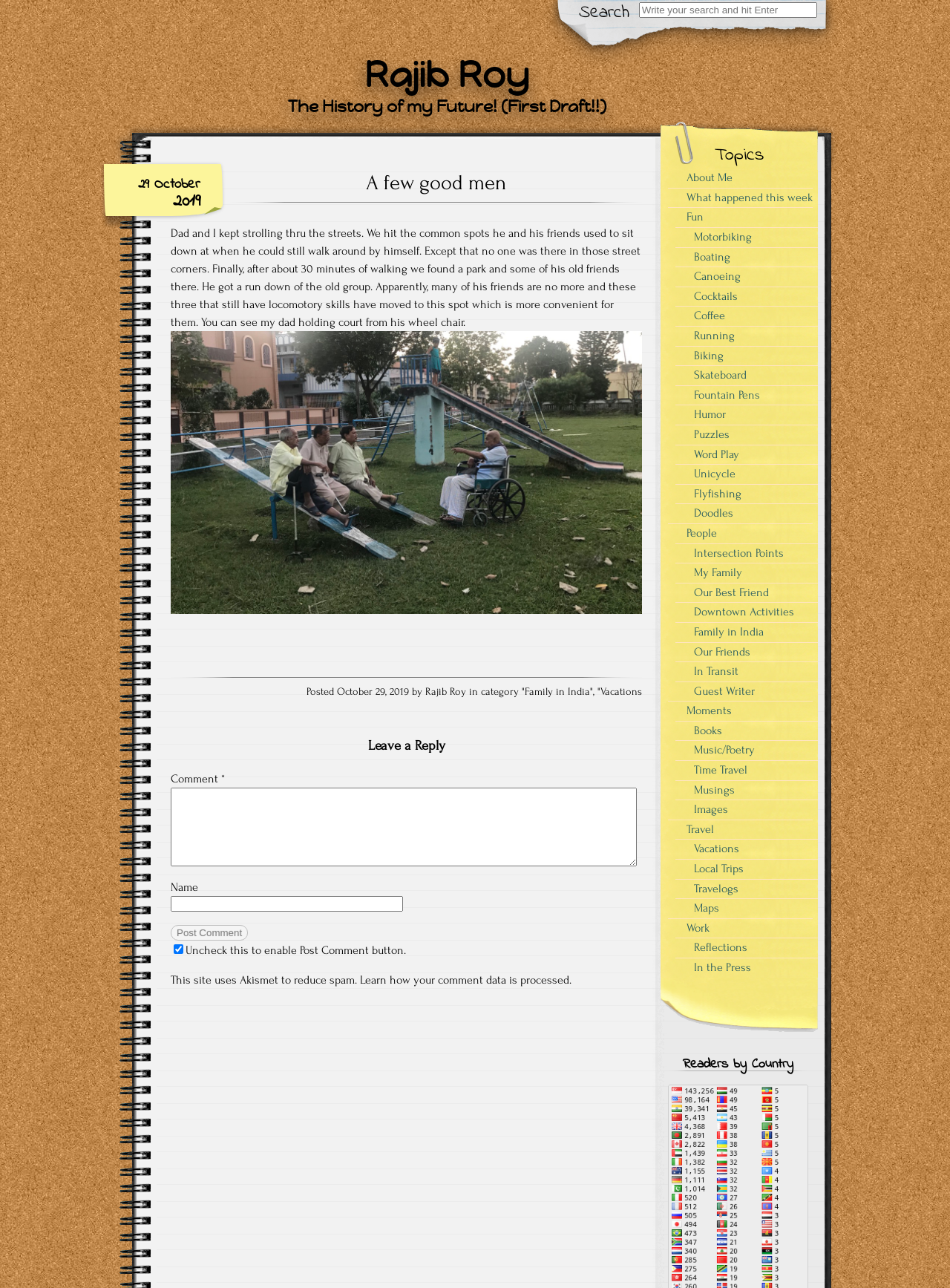Please provide the bounding box coordinate of the region that matches the element description: parent_node: Comment * name="comment". Coordinates should be in the format (top-left x, top-left y, bottom-right x, bottom-right y) and all values should be between 0 and 1.

[0.18, 0.611, 0.671, 0.673]